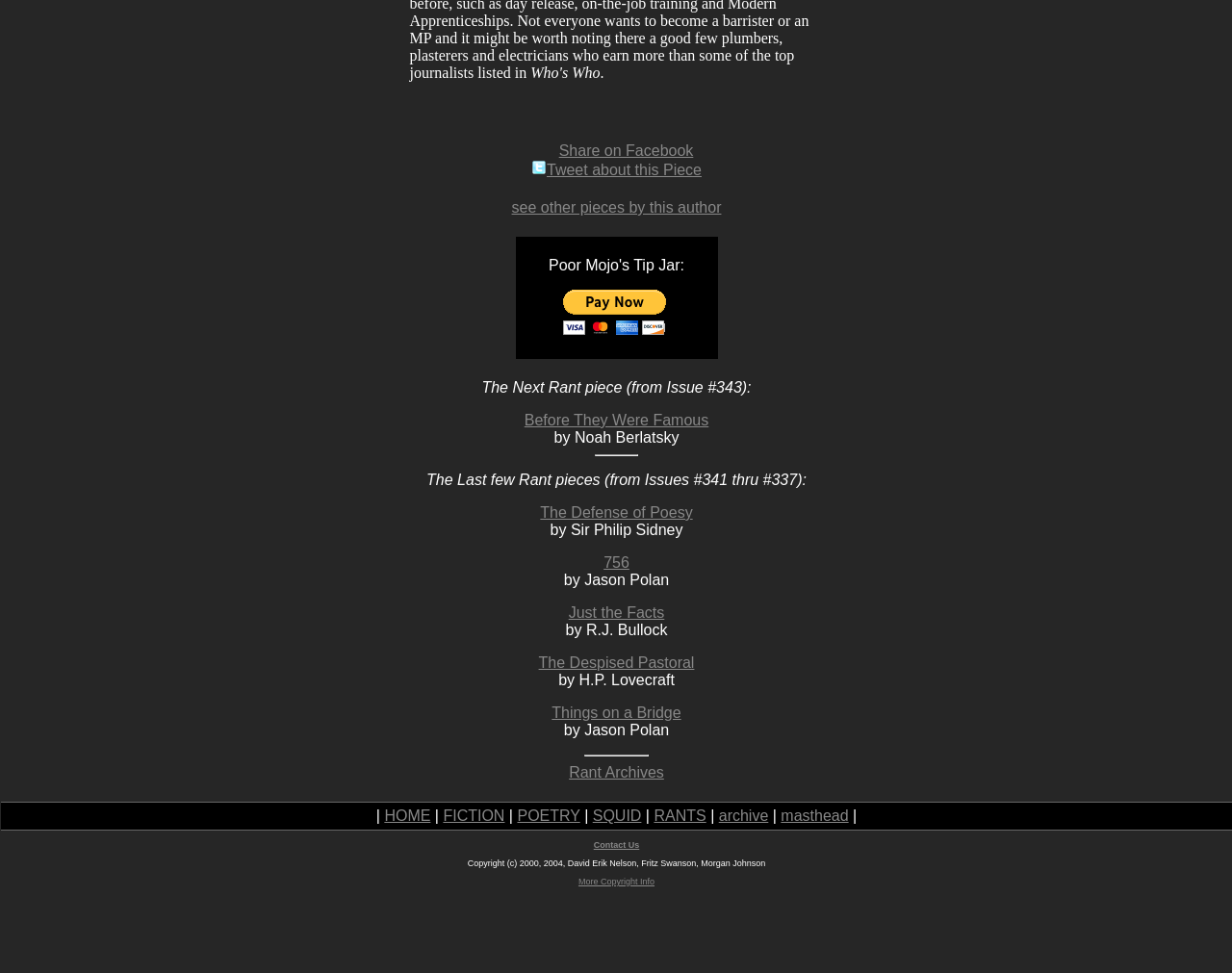Identify the bounding box for the UI element specified in this description: "The Despised Pastoral". The coordinates must be four float numbers between 0 and 1, formatted as [left, top, right, bottom].

[0.437, 0.673, 0.564, 0.689]